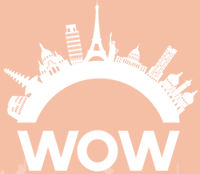Provide a short answer using a single word or phrase for the following question: 
What type of experiences does WOW Travel aim to provide?

Unique and memorable